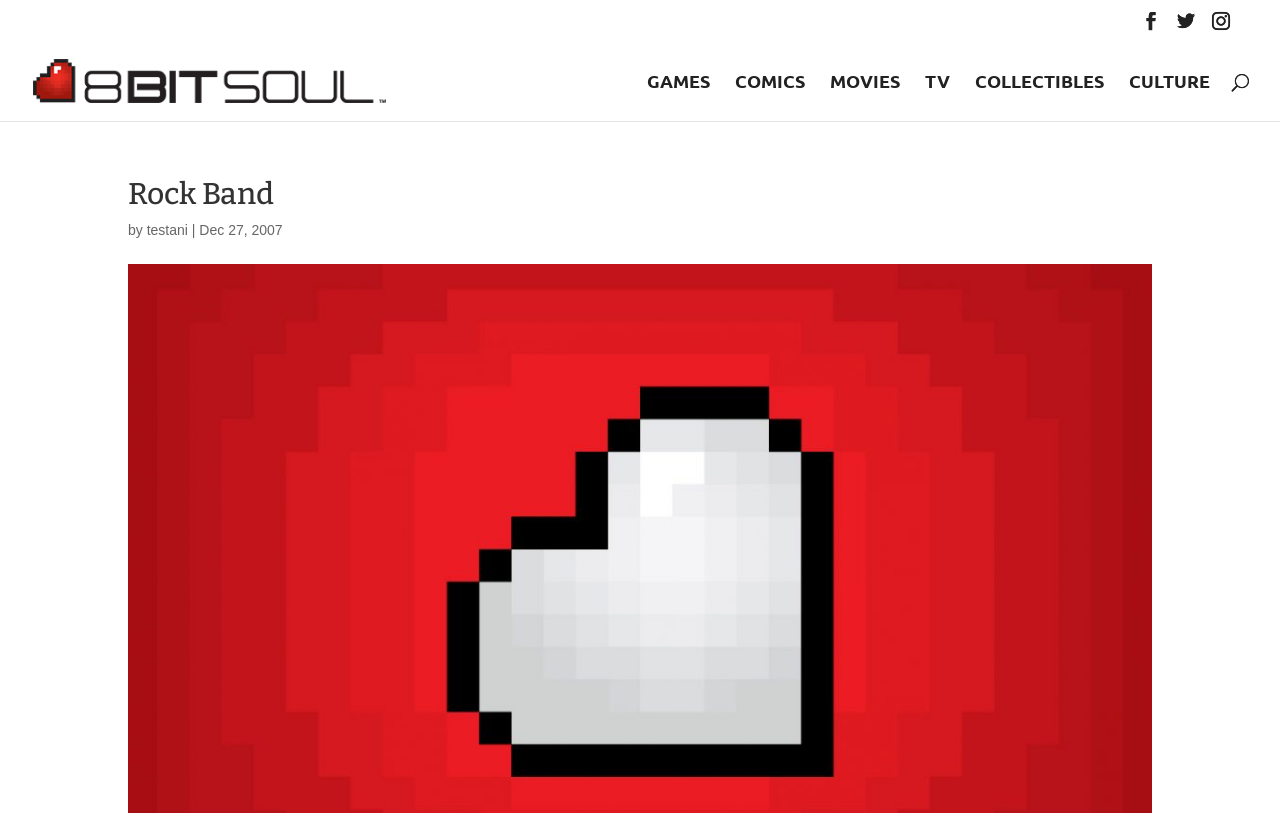Pinpoint the bounding box coordinates for the area that should be clicked to perform the following instruction: "Visit testani's page".

[0.115, 0.273, 0.147, 0.293]